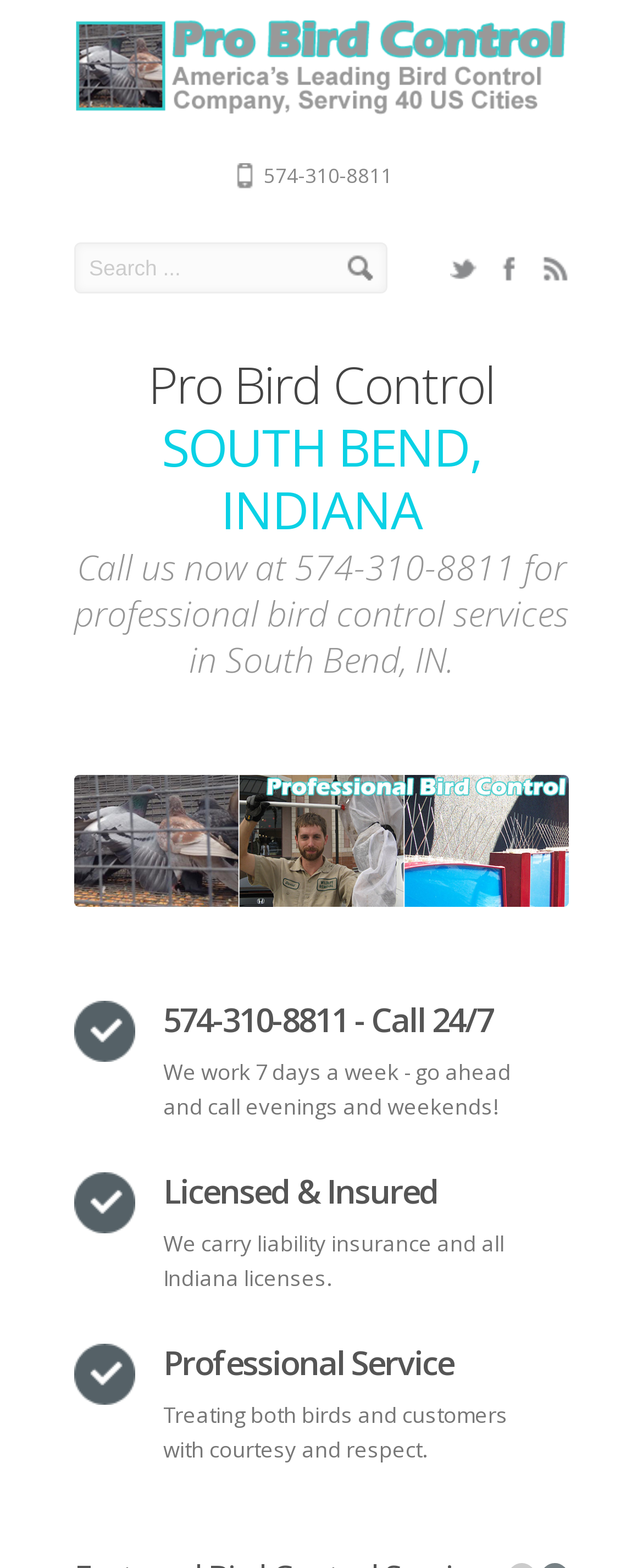Determine the bounding box for the UI element as described: "Search". The coordinates should be represented as four float numbers between 0 and 1, formatted as [left, top, right, bottom].

None